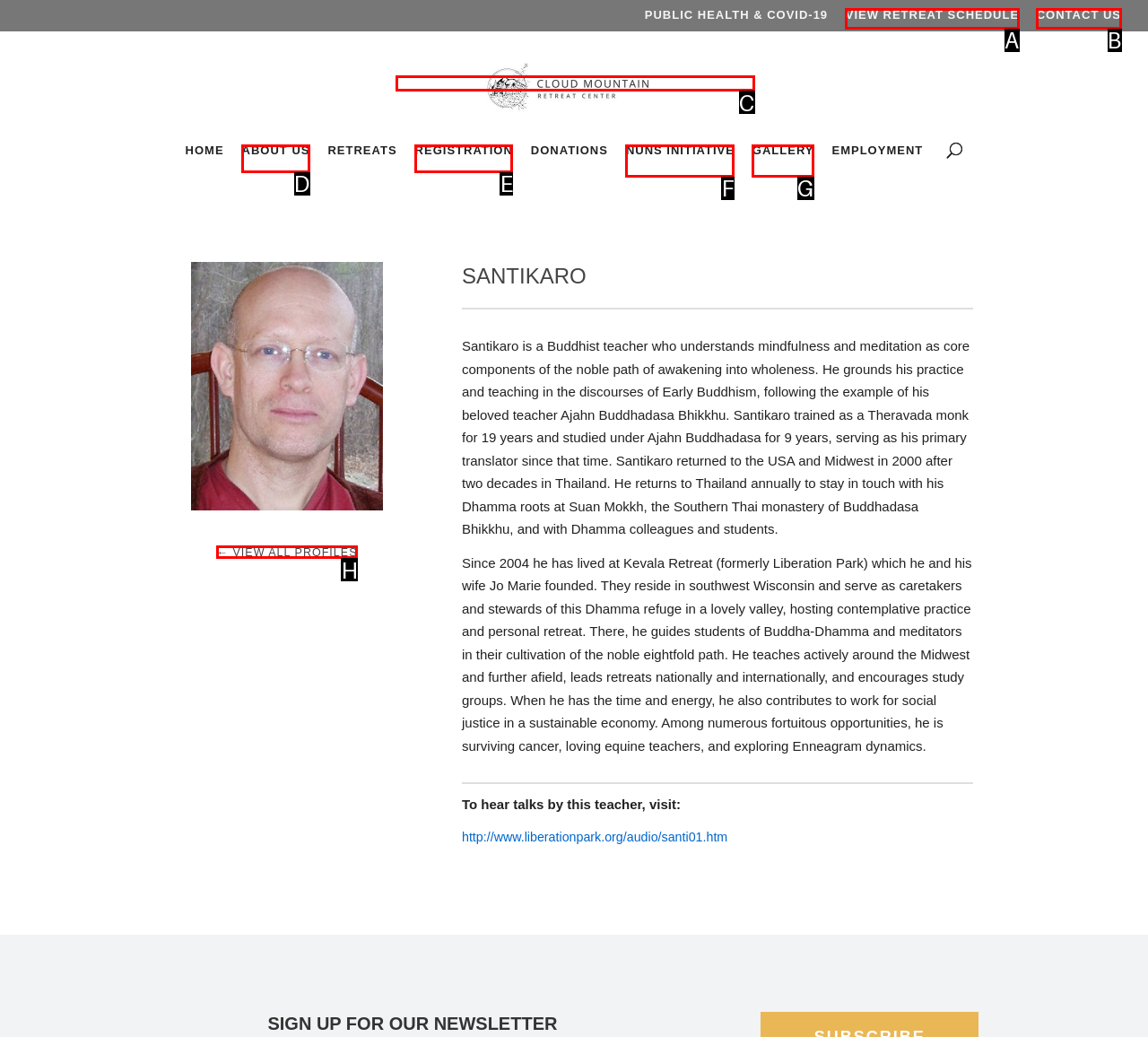Identify the UI element that corresponds to this description: ABOUT US
Respond with the letter of the correct option.

D